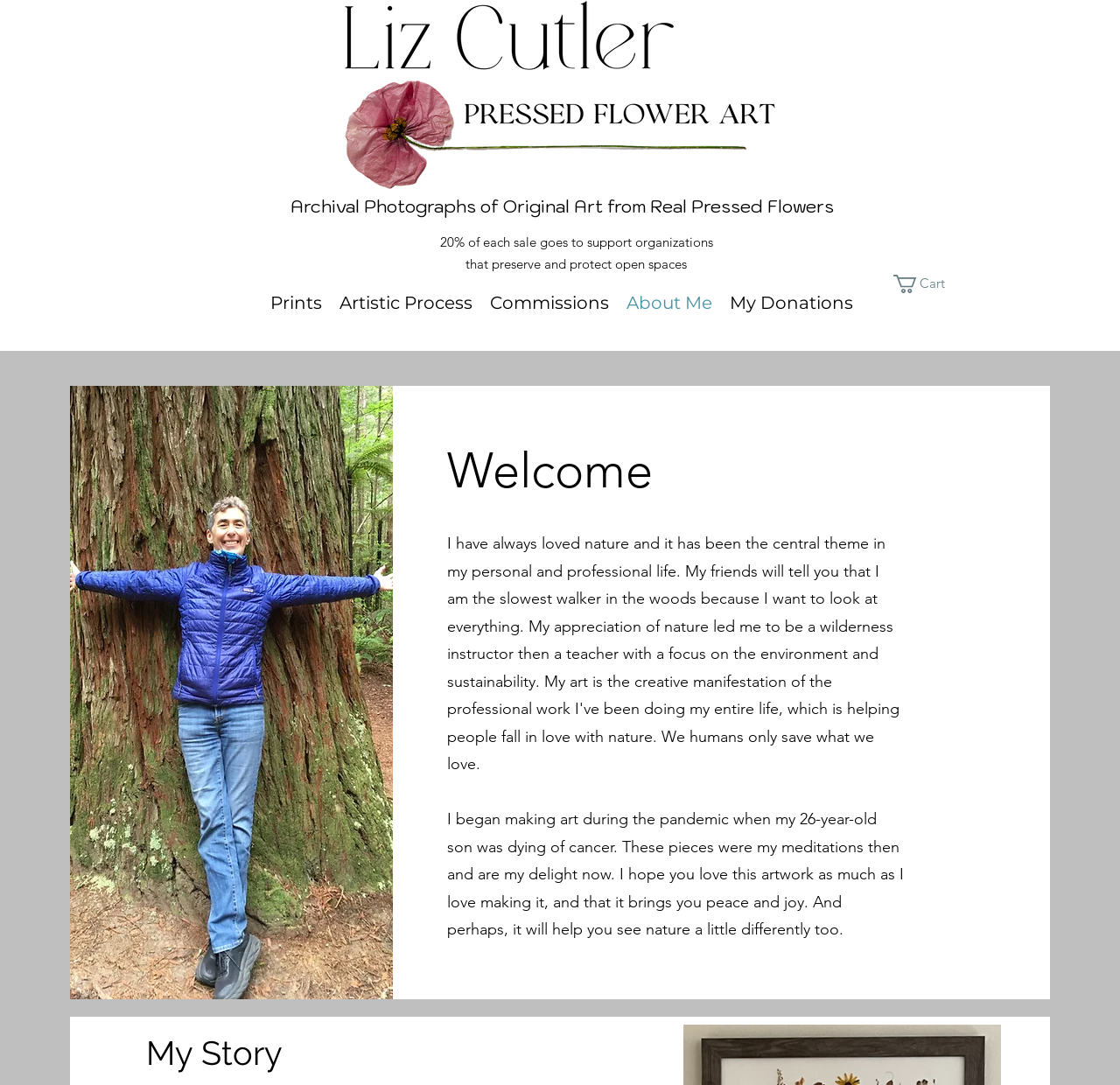Answer the question below in one word or phrase:
What is the theme of the artwork?

Nature